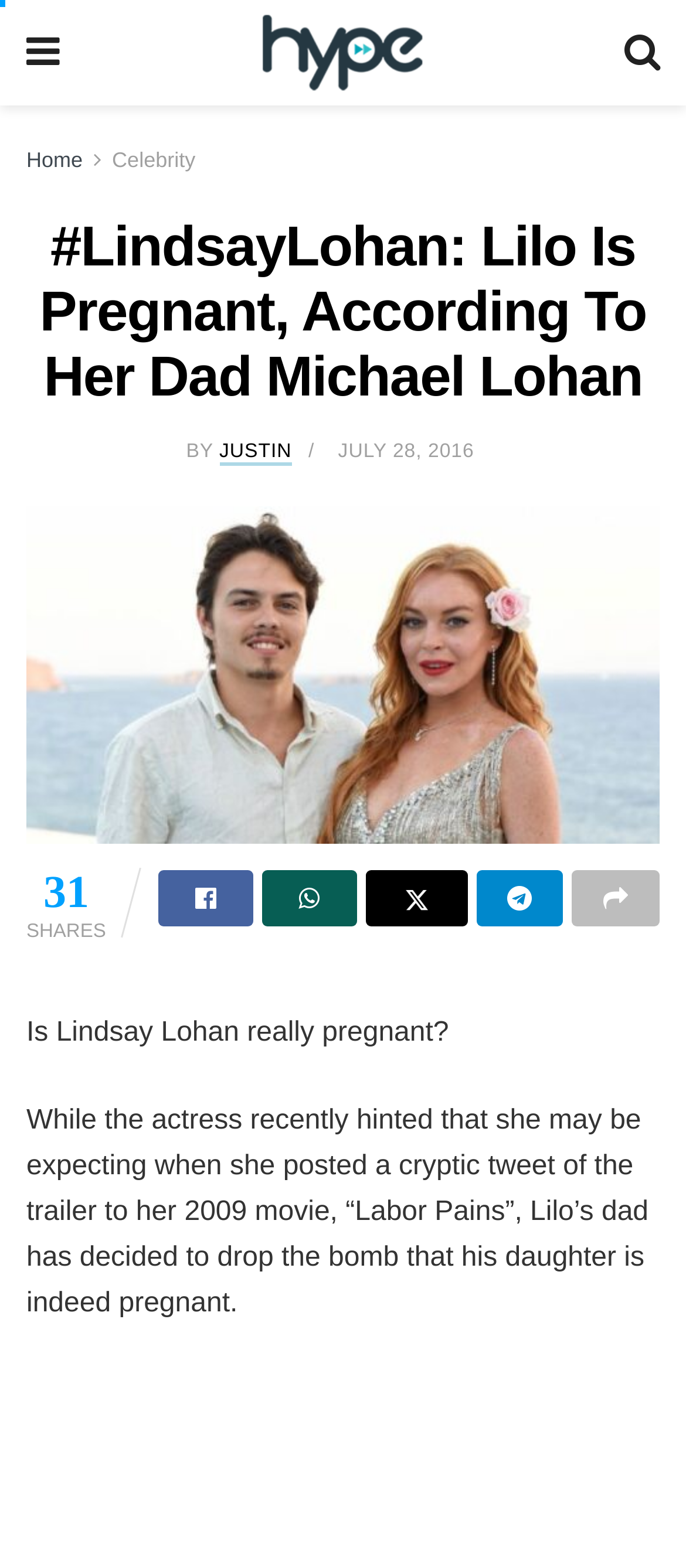Use a single word or phrase to answer the question:
What is the title of Lindsay Lohan's 2009 movie?

Labor Pains